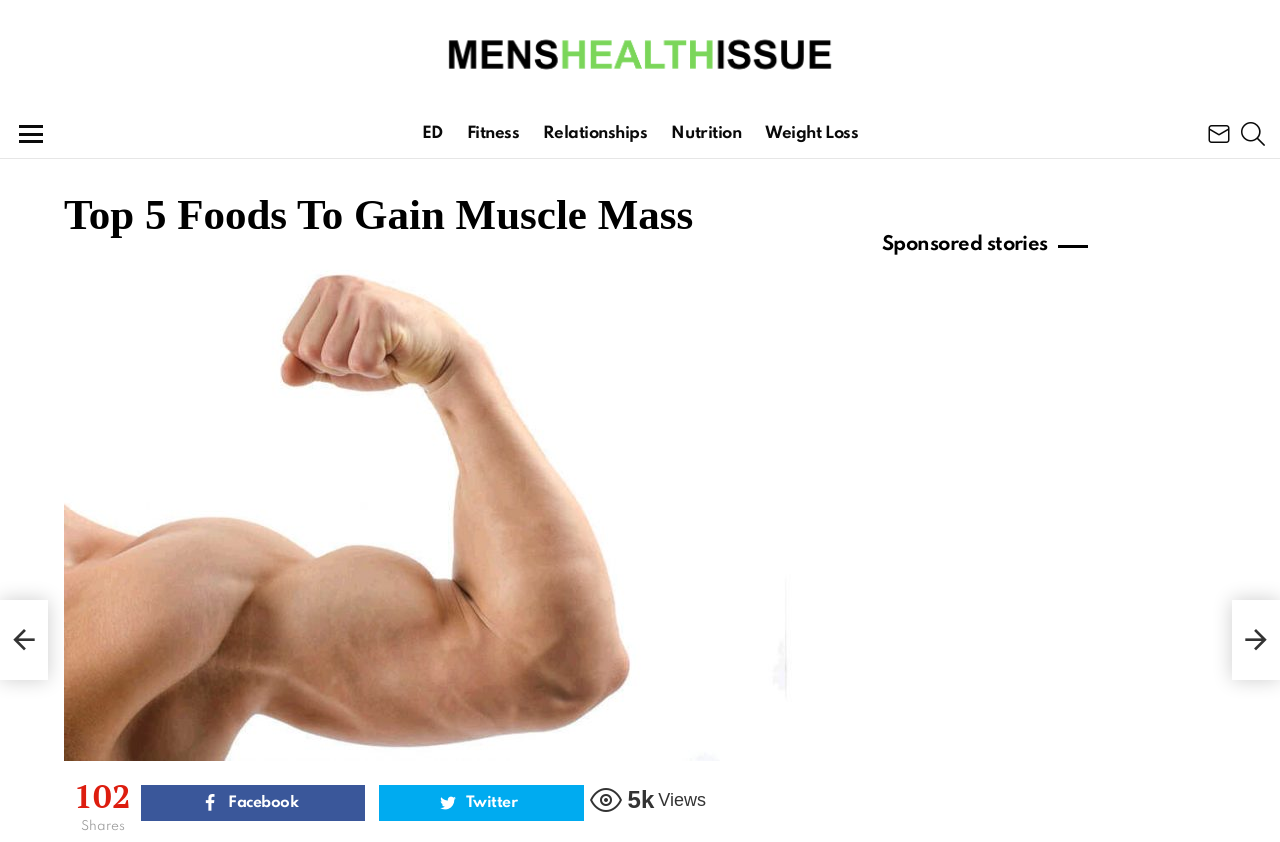Provide an in-depth description of the elements and layout of the webpage.

The webpage is about men's health issues, specifically focusing on gaining muscle mass. At the top, there is a logo "Mens Health Issue" with a link, accompanied by an image. Below the logo, there is a menu bar with links to various categories such as "ED", "Fitness", "Relationships", "Nutrition", and "Weight Loss". 

On the right side of the menu bar, there is a search icon. Below the menu bar, there is a header section with a heading "Top 5 Foods To Gain Muscle Mass" and an image related to muscle mass. 

Underneath the header section, there are social media links to Facebook and Twitter, along with the number of shares and views, which are 102 and 5k, respectively. 

At the bottom of the page, there are two arrow icons, one pointing left and the other pointing right, which might be used for navigation. On the right side of the page, there is a section labeled "Sponsored stories".